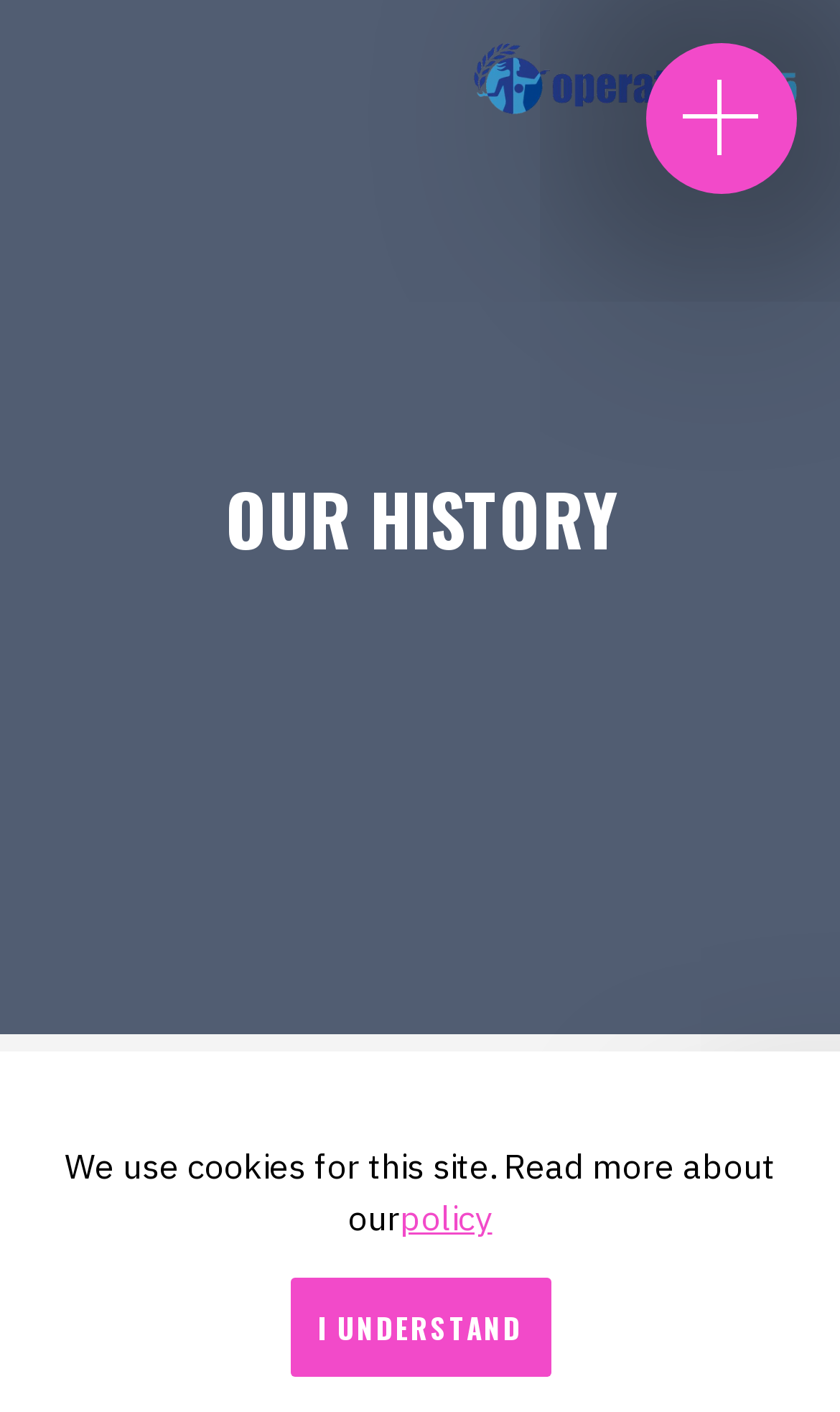Use a single word or phrase to answer this question: 
What is the purpose of the 'I UNDERSTAND' button?

To accept cookies